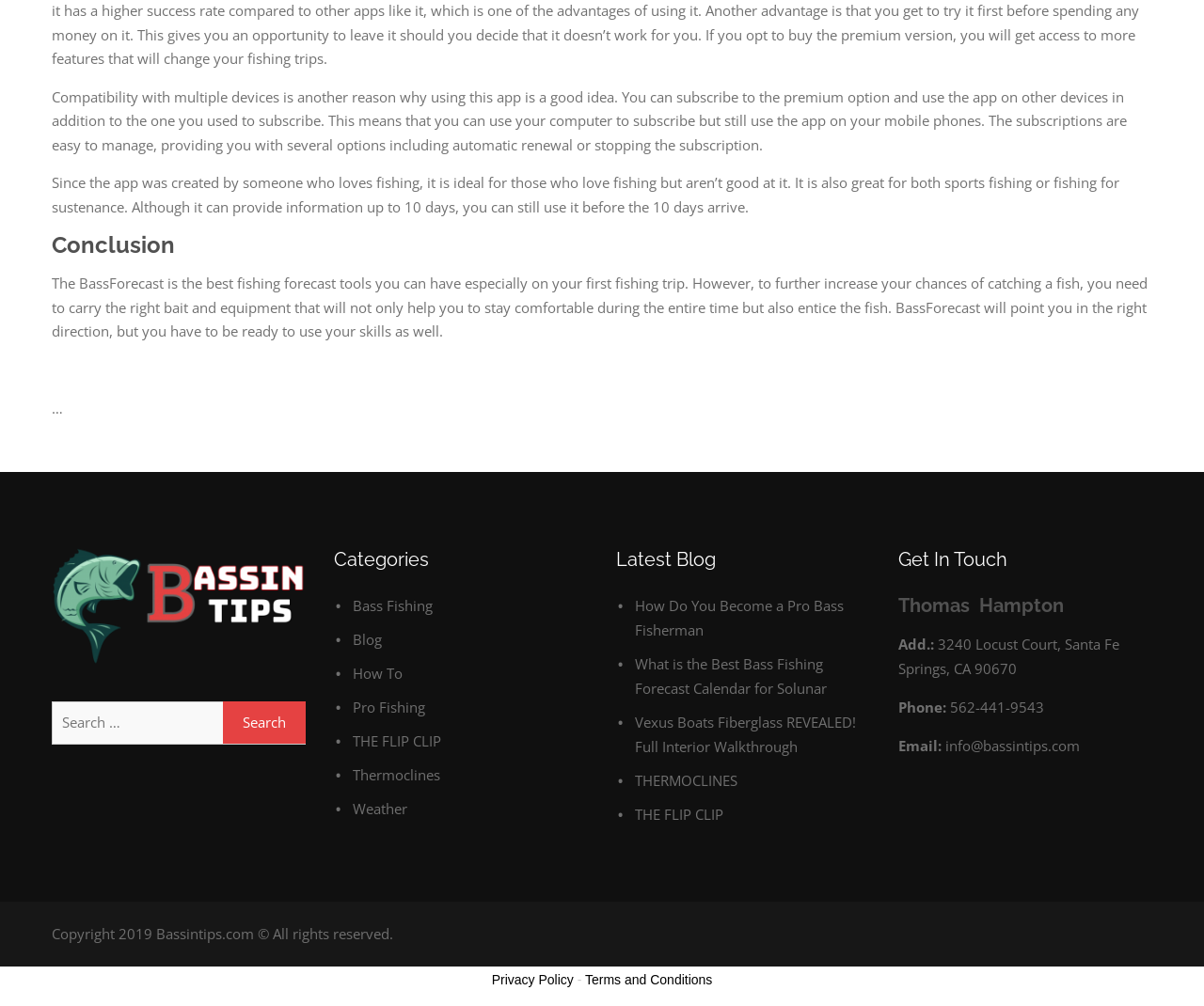What is the category of the link 'How Do You Become a Pro Bass Fisherman'?
Provide a detailed answer to the question using information from the image.

The link 'How Do You Become a Pro Bass Fisherman' is listed under the 'Latest Blog' section, indicating that it is a blog post. The category of this link is therefore 'Blog'.